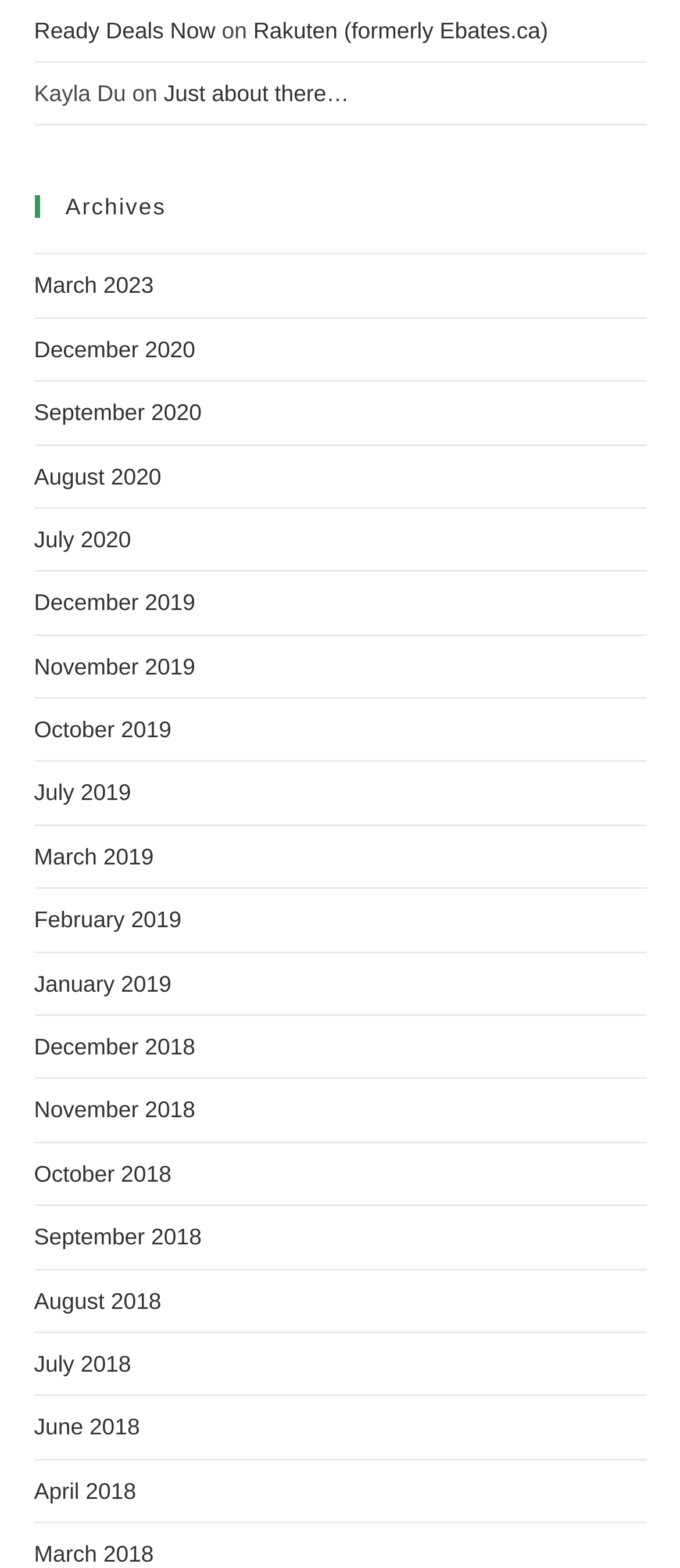How many links are there under the 'Archives' heading?
Please utilize the information in the image to give a detailed response to the question.

The number of links under the 'Archives' heading can be counted by examining the link elements with bounding box coordinates that fall under the 'Archives' heading. There are 21 link elements with coordinates that fall within the range of the 'Archives' heading.